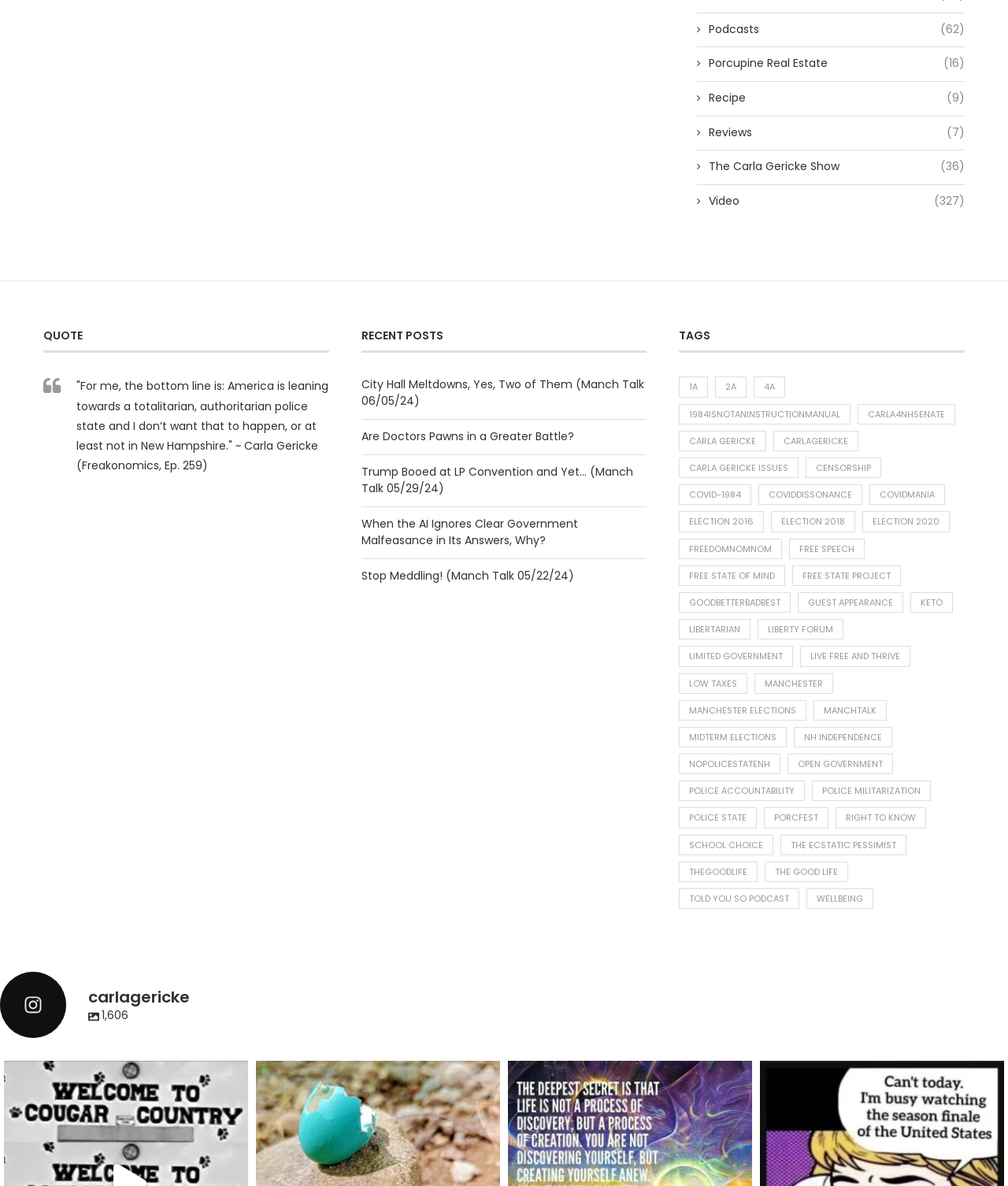What is the primary focus of the tags section?
Offer a detailed and full explanation in response to the question.

The tags section appears to be primarily focused on Carla Gericke, with multiple links to topics related to her, such as 'carla4NHsenate', 'carla gericke', and 'carla gericke issues', suggesting that she is a central figure or topic on this webpage.